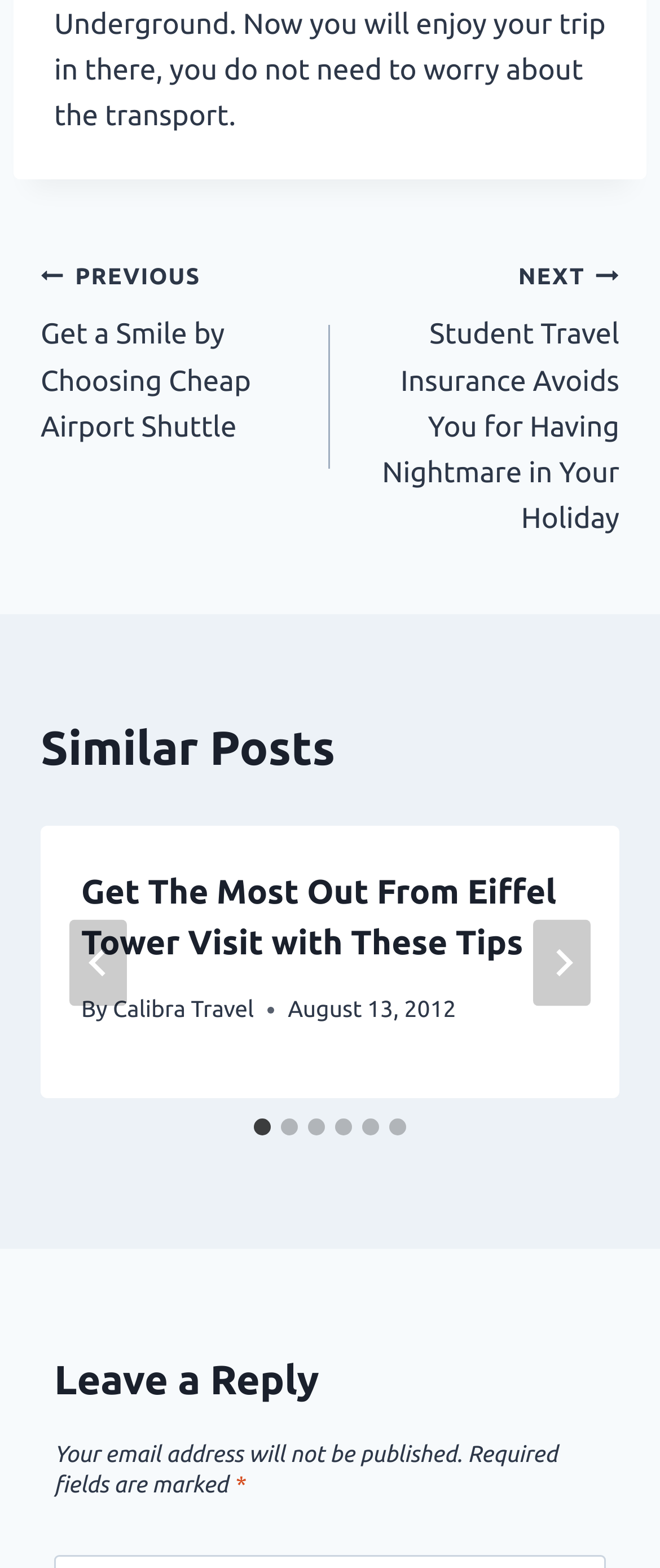Answer with a single word or phrase: 
How many slides are there in the similar posts section?

6